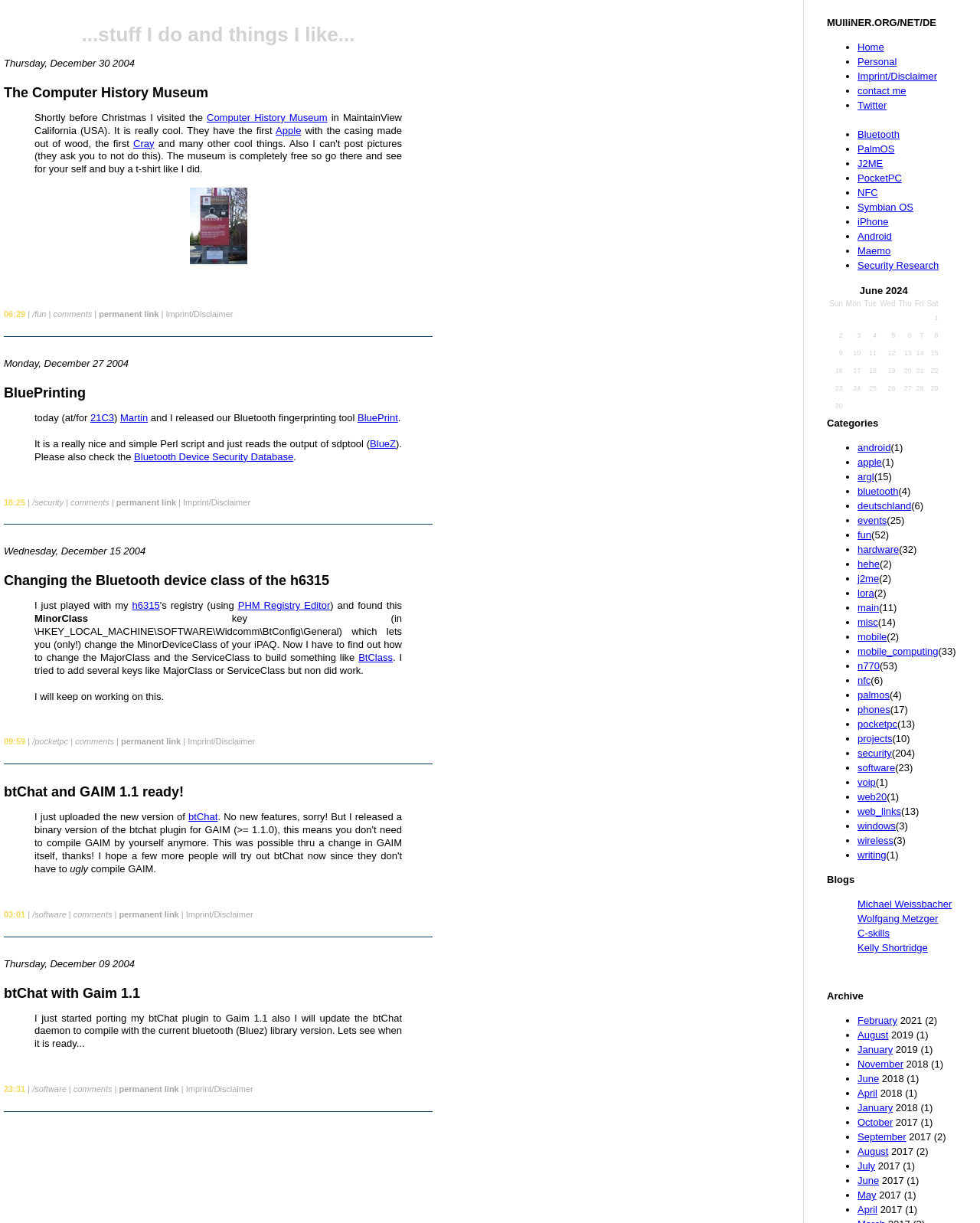Show the bounding box coordinates of the region that should be clicked to follow the instruction: "view imprint and disclaimer."

[0.875, 0.058, 0.956, 0.067]